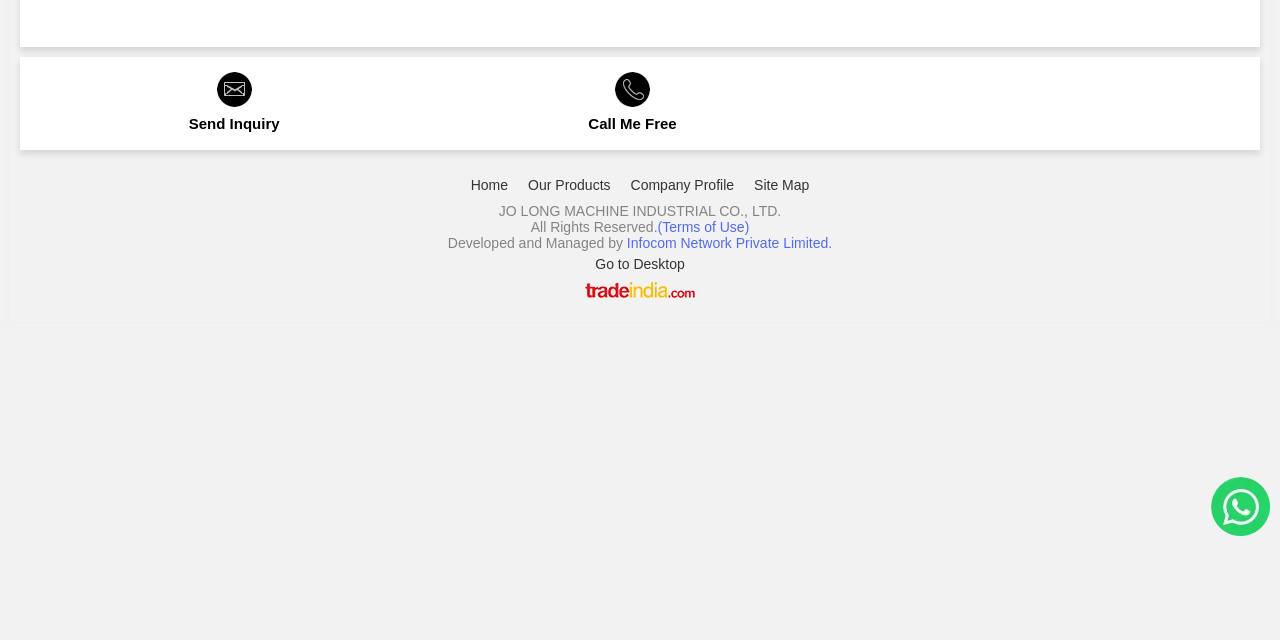From the element description: "Home", extract the bounding box coordinates of the UI element. The coordinates should be expressed as four float numbers between 0 and 1, in the order [left, top, right, bottom].

[0.368, 0.277, 0.397, 0.302]